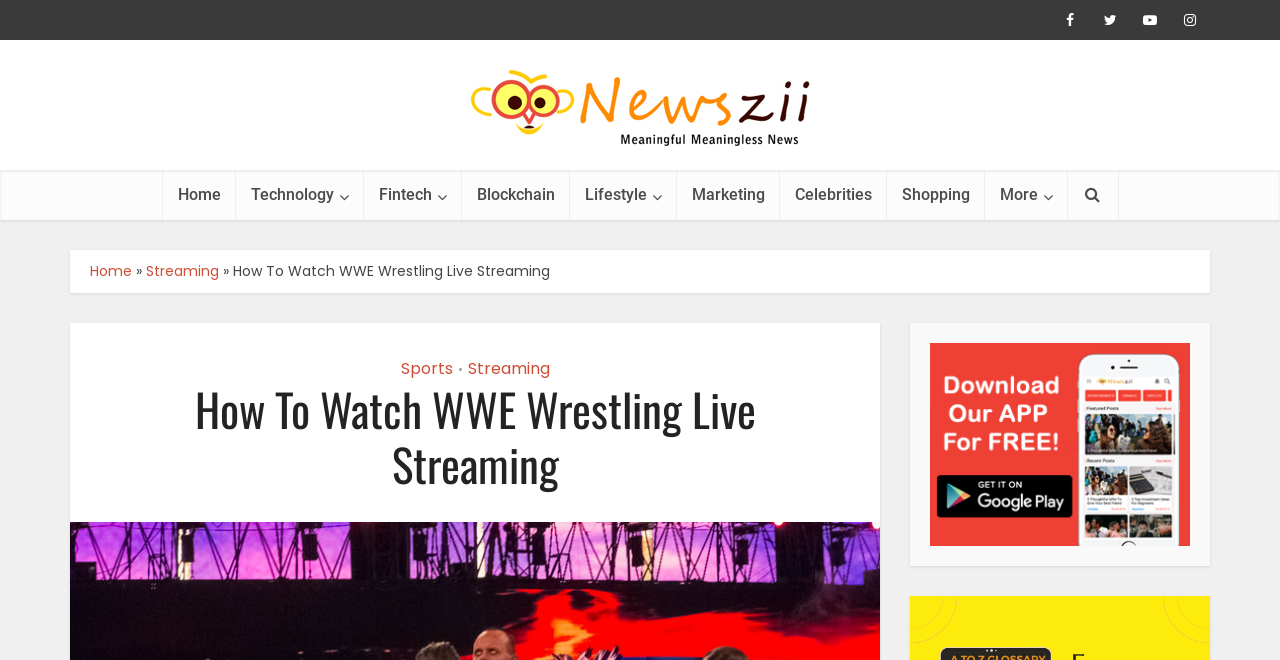How many social media links are on the top-right?
Give a single word or phrase answer based on the content of the image.

4